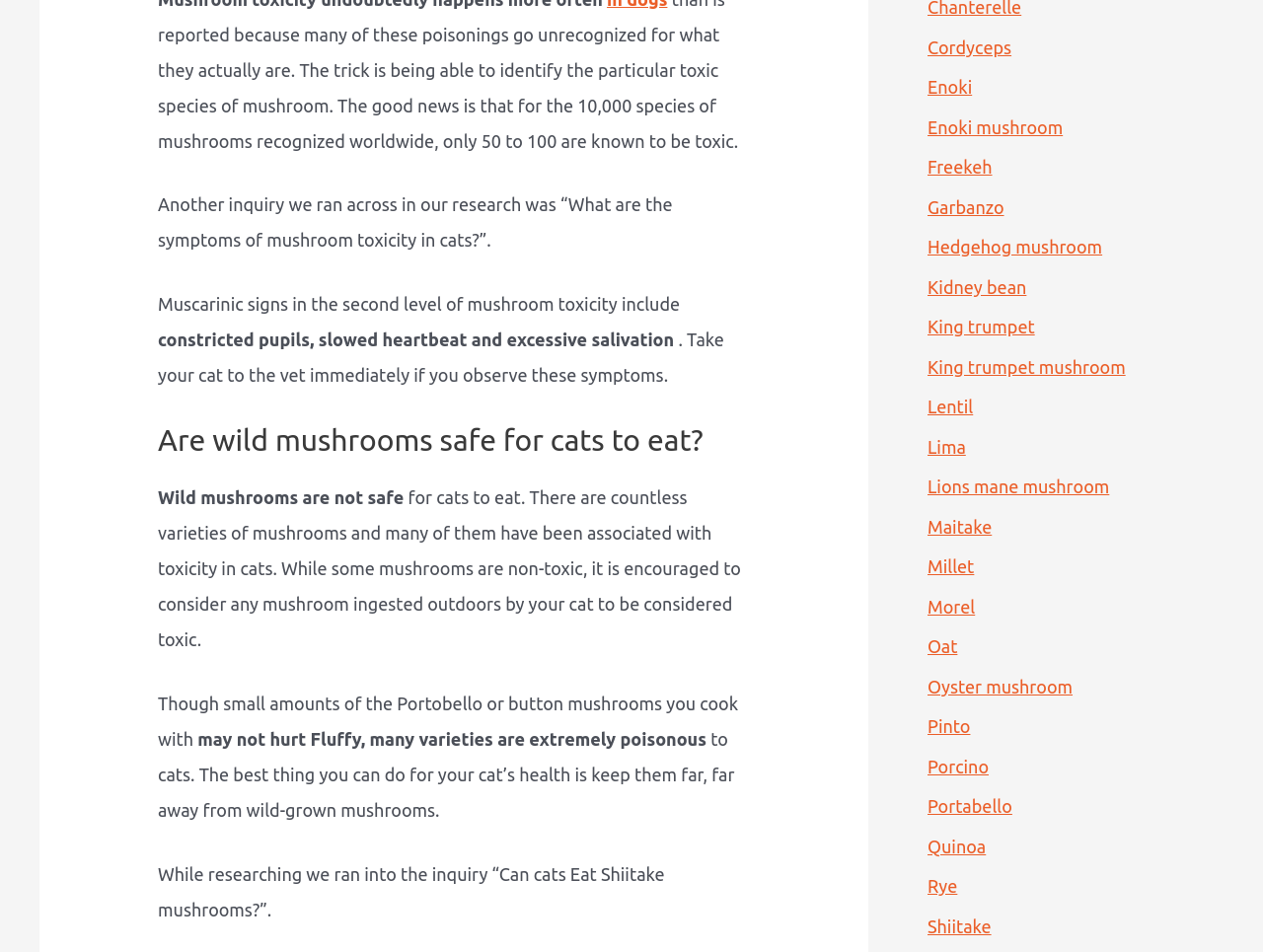Identify the bounding box coordinates for the element that needs to be clicked to fulfill this instruction: "Find out if wild mushrooms are safe for cats to eat". Provide the coordinates in the format of four float numbers between 0 and 1: [left, top, right, bottom].

[0.125, 0.443, 0.594, 0.483]